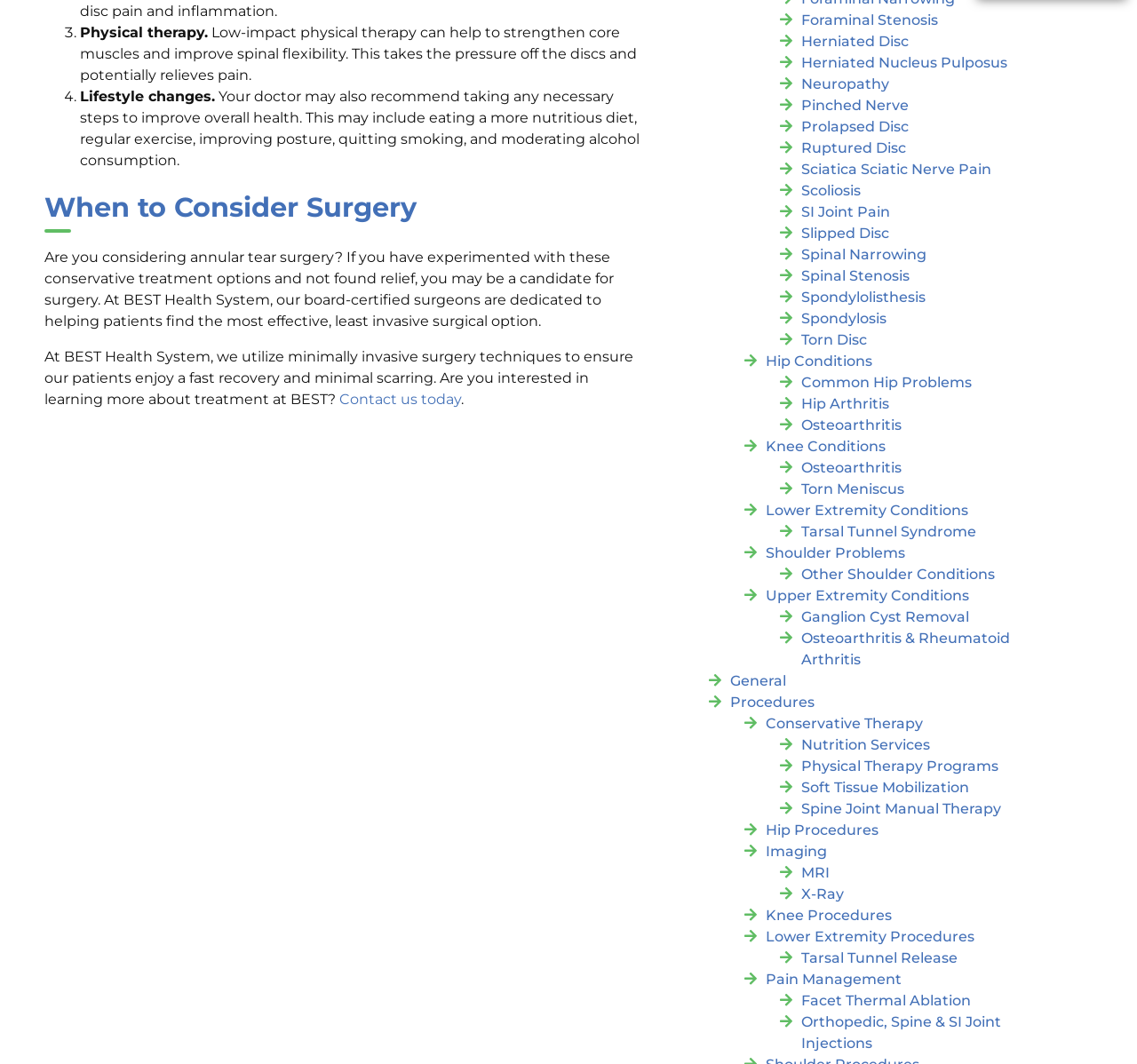Locate the bounding box coordinates for the element described below: "Osteoarthritis & Rheumatoid Arthritis". The coordinates must be four float values between 0 and 1, formatted as [left, top, right, bottom].

[0.705, 0.592, 0.888, 0.628]